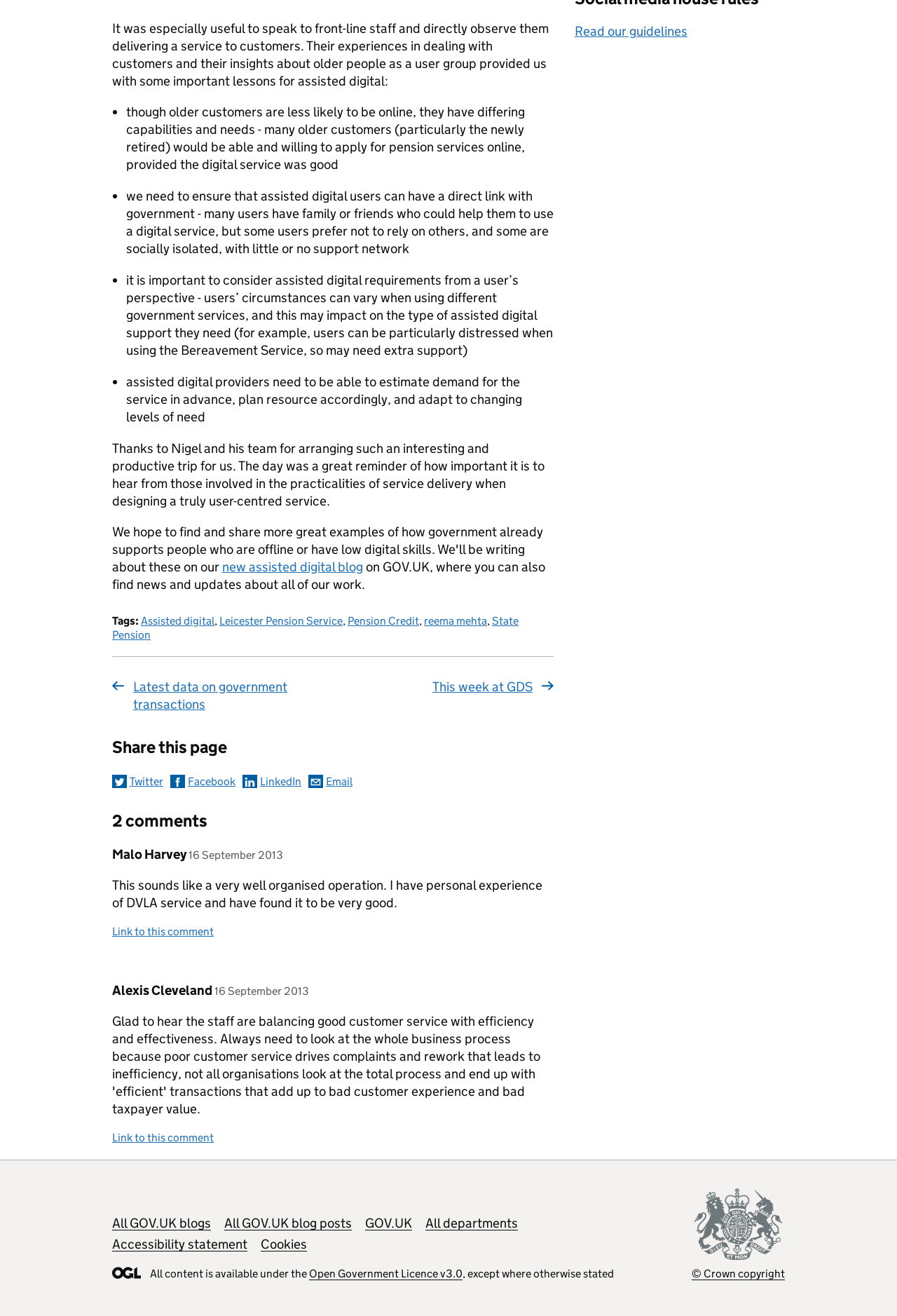Pinpoint the bounding box coordinates of the element you need to click to execute the following instruction: "Read the new assisted digital blog". The bounding box should be represented by four float numbers between 0 and 1, in the format [left, top, right, bottom].

[0.248, 0.425, 0.405, 0.437]